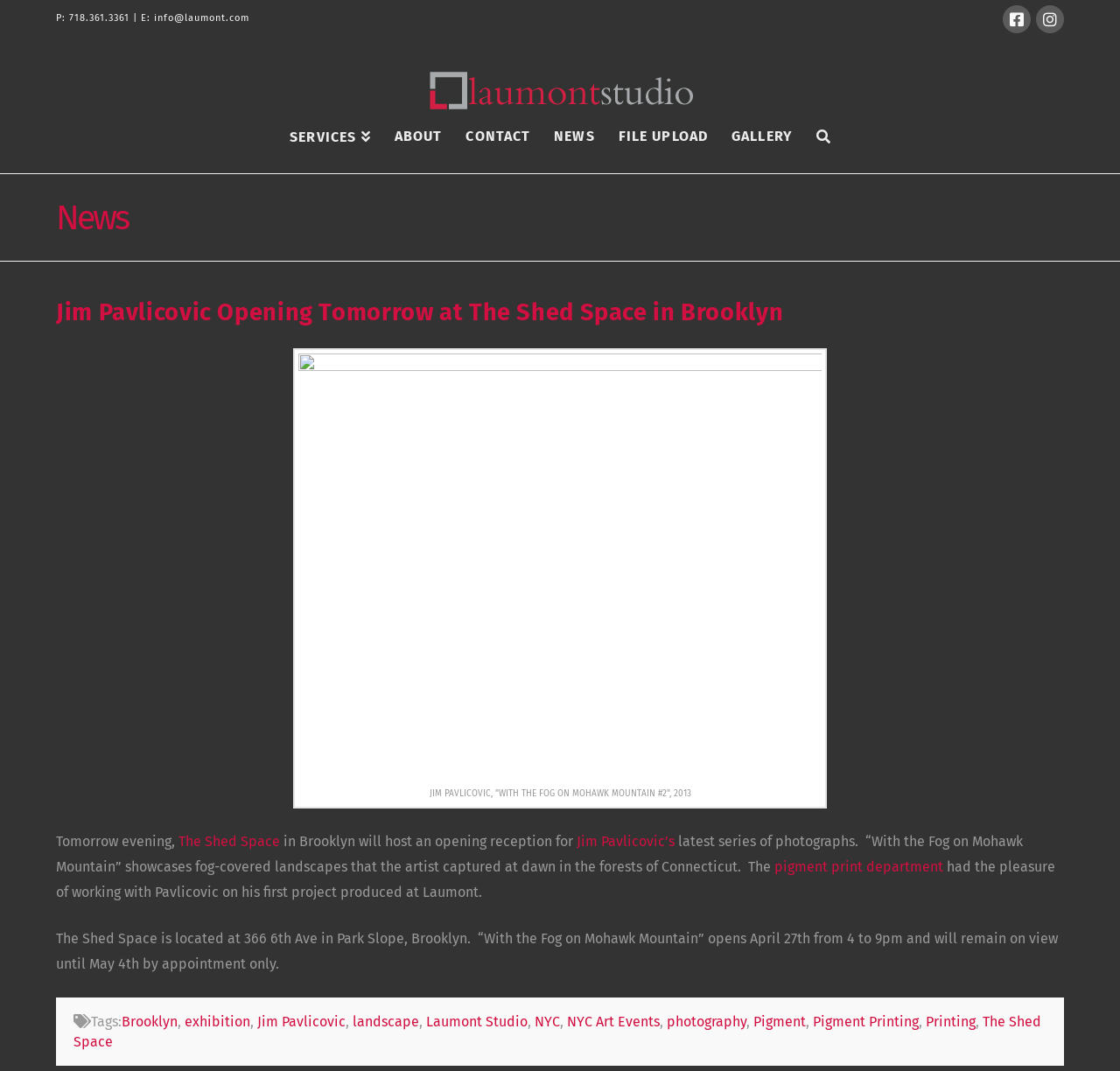Please answer the following question using a single word or phrase: 
What is the location of The Shed Space?

366 6th Ave in Park Slope, Brooklyn